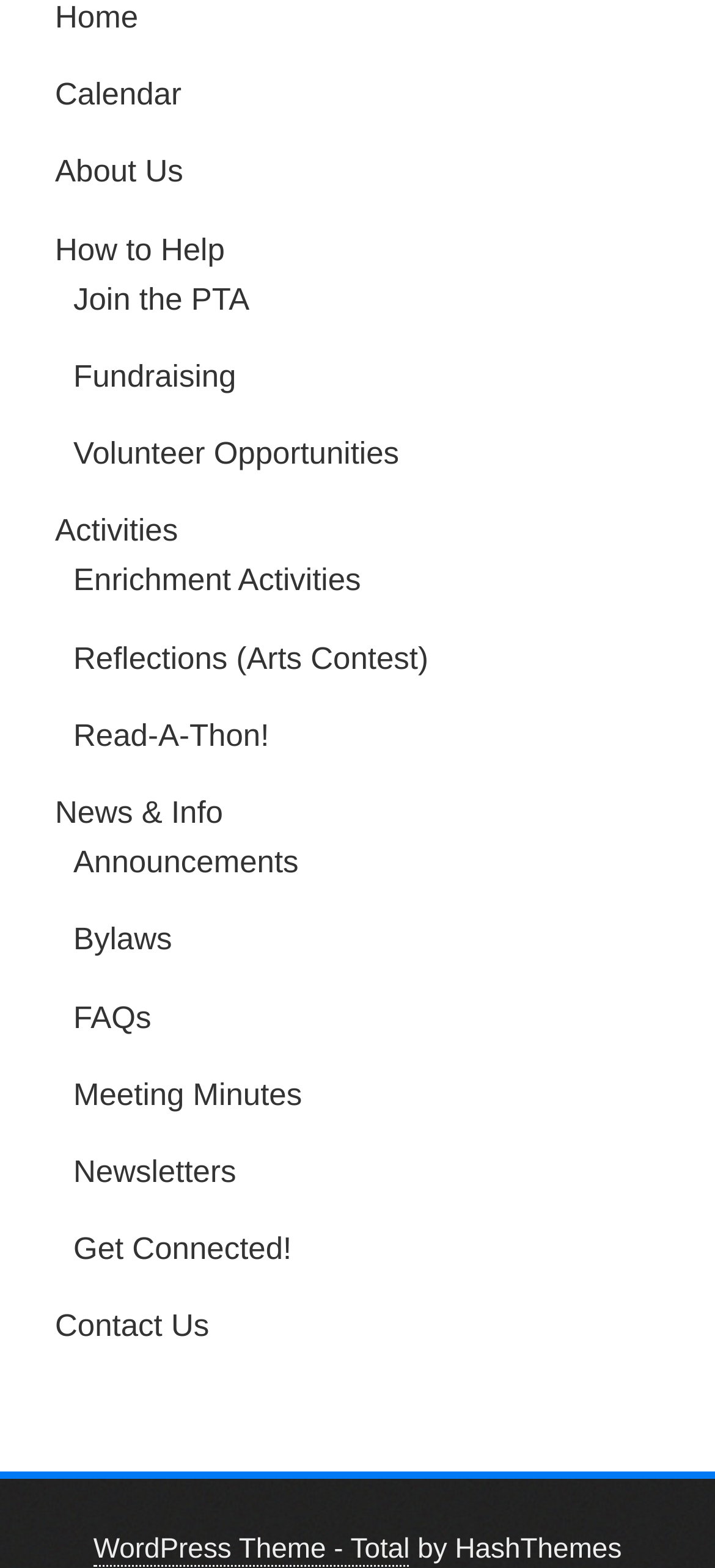Please identify the bounding box coordinates of the element's region that needs to be clicked to fulfill the following instruction: "Explore volunteer opportunities". The bounding box coordinates should consist of four float numbers between 0 and 1, i.e., [left, top, right, bottom].

[0.103, 0.278, 0.558, 0.3]